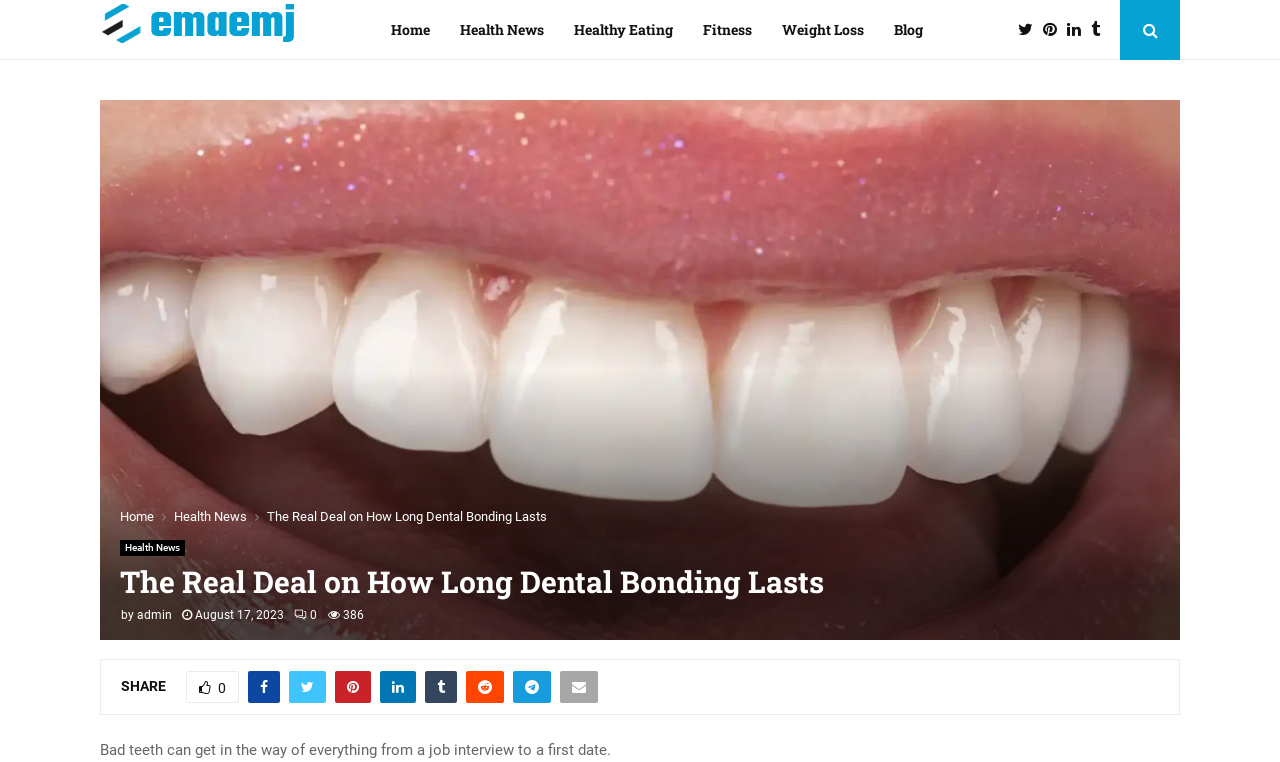Please locate the bounding box coordinates of the element that should be clicked to achieve the given instruction: "Click on the 'uf0e1' social media icon".

[0.297, 0.881, 0.325, 0.923]